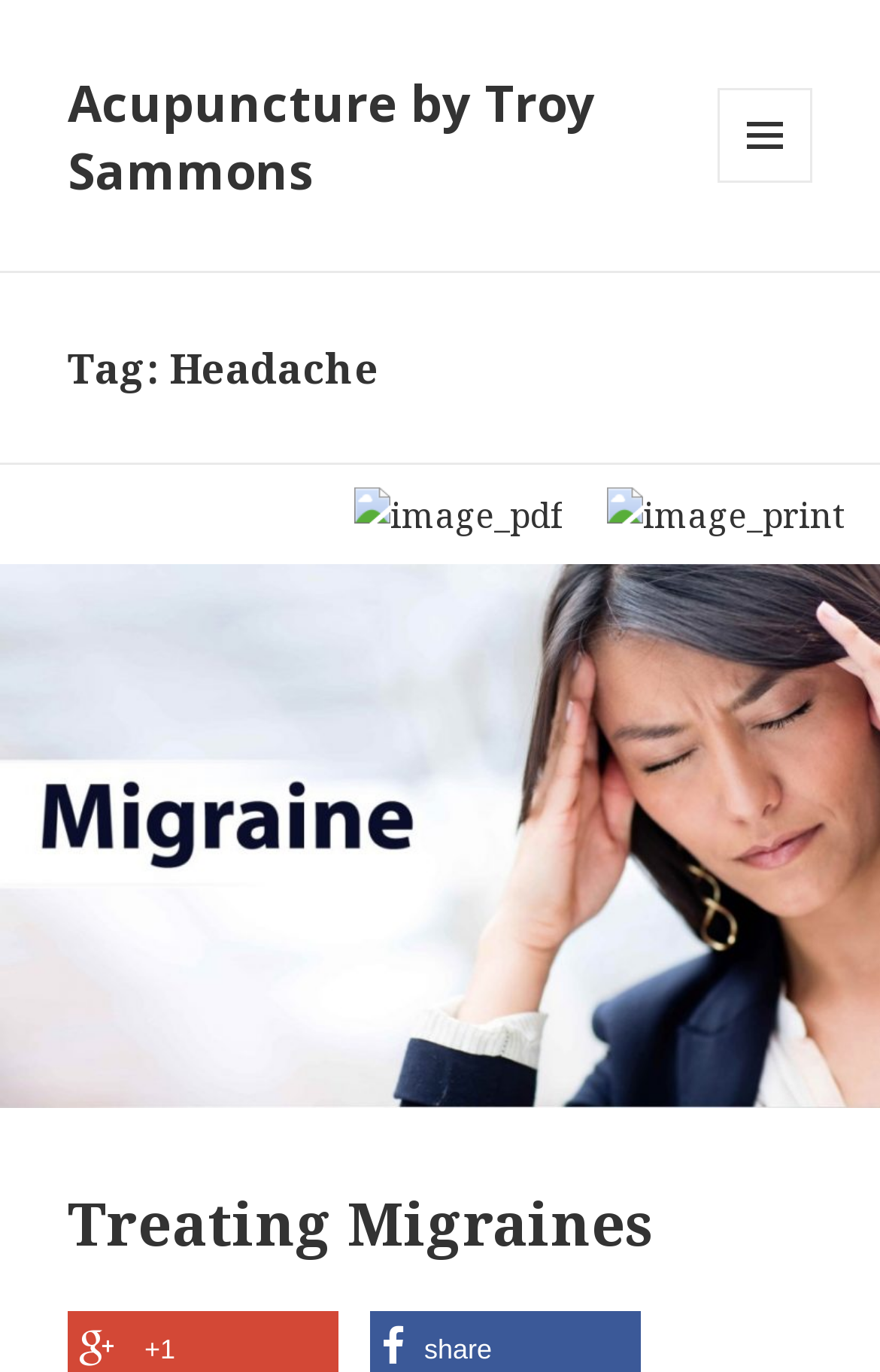What is the subtopic of the webpage?
Provide a detailed answer to the question, using the image to inform your response.

The heading 'Treating Migraines' is present on the webpage, which suggests that the subtopic of the webpage is related to treating migraines, a specific type of headache.